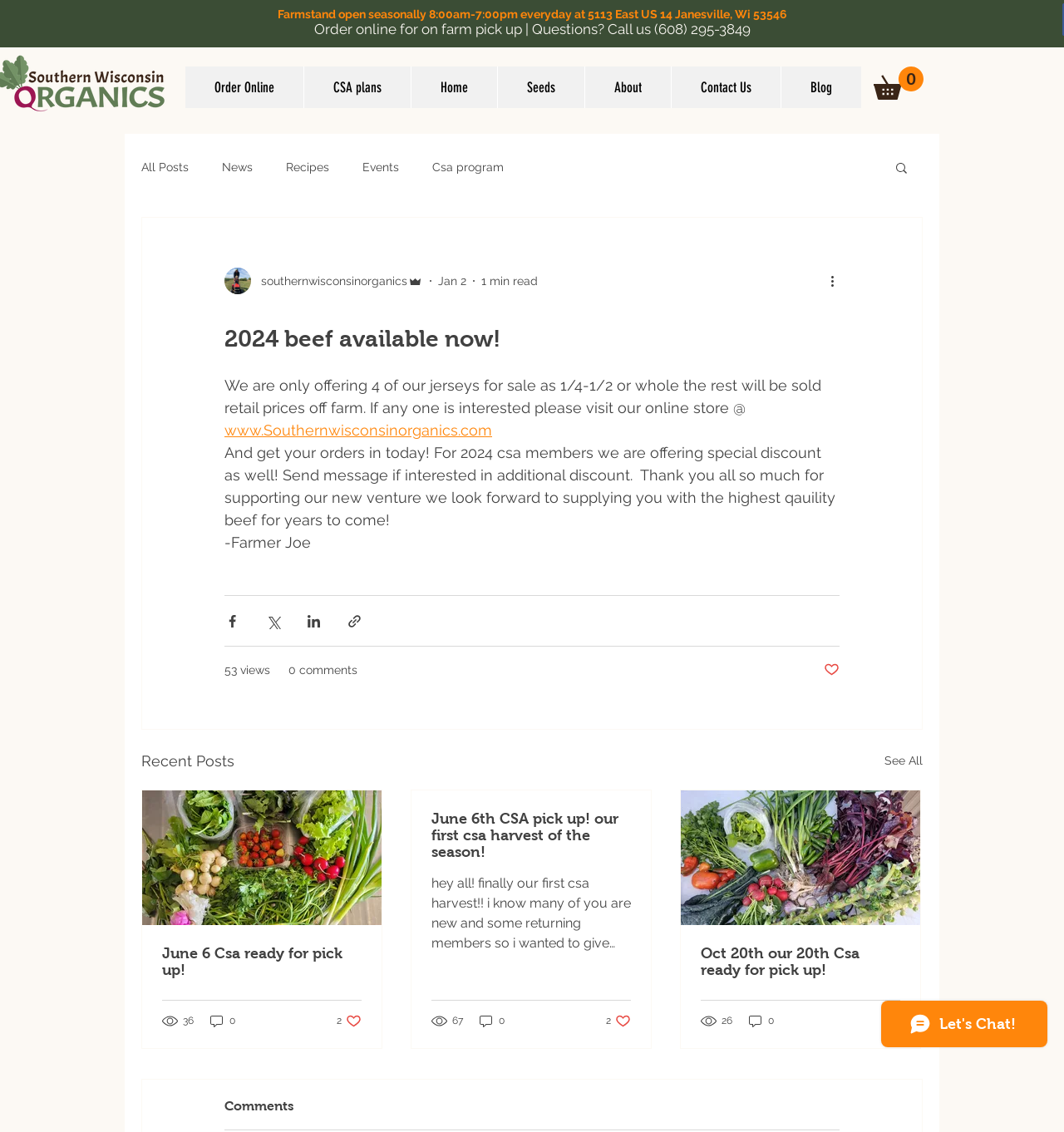Find and specify the bounding box coordinates that correspond to the clickable region for the instruction: "Learn more about Alexander Shorokhoff’s WINTERGENTA".

None